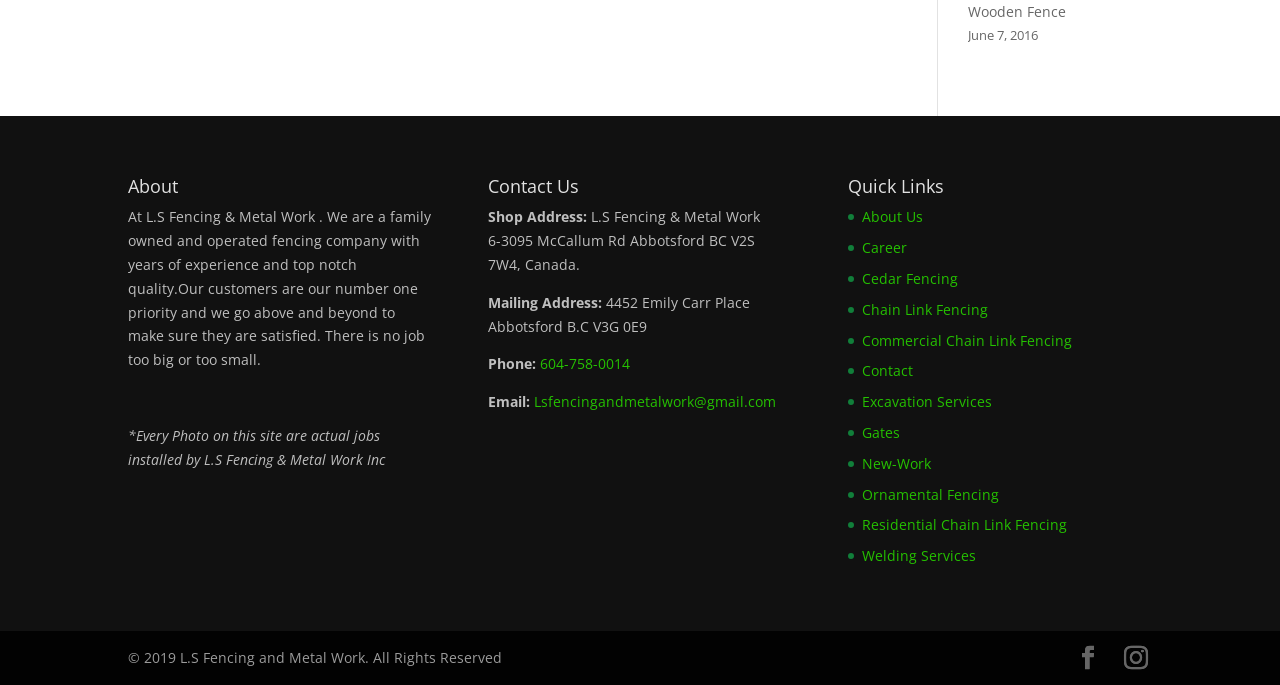What is the phone number?
Refer to the image and give a detailed response to the question.

The phone number can be found in the 'Contact Us' section, where it is listed as 'Phone: 604-758-0014'.